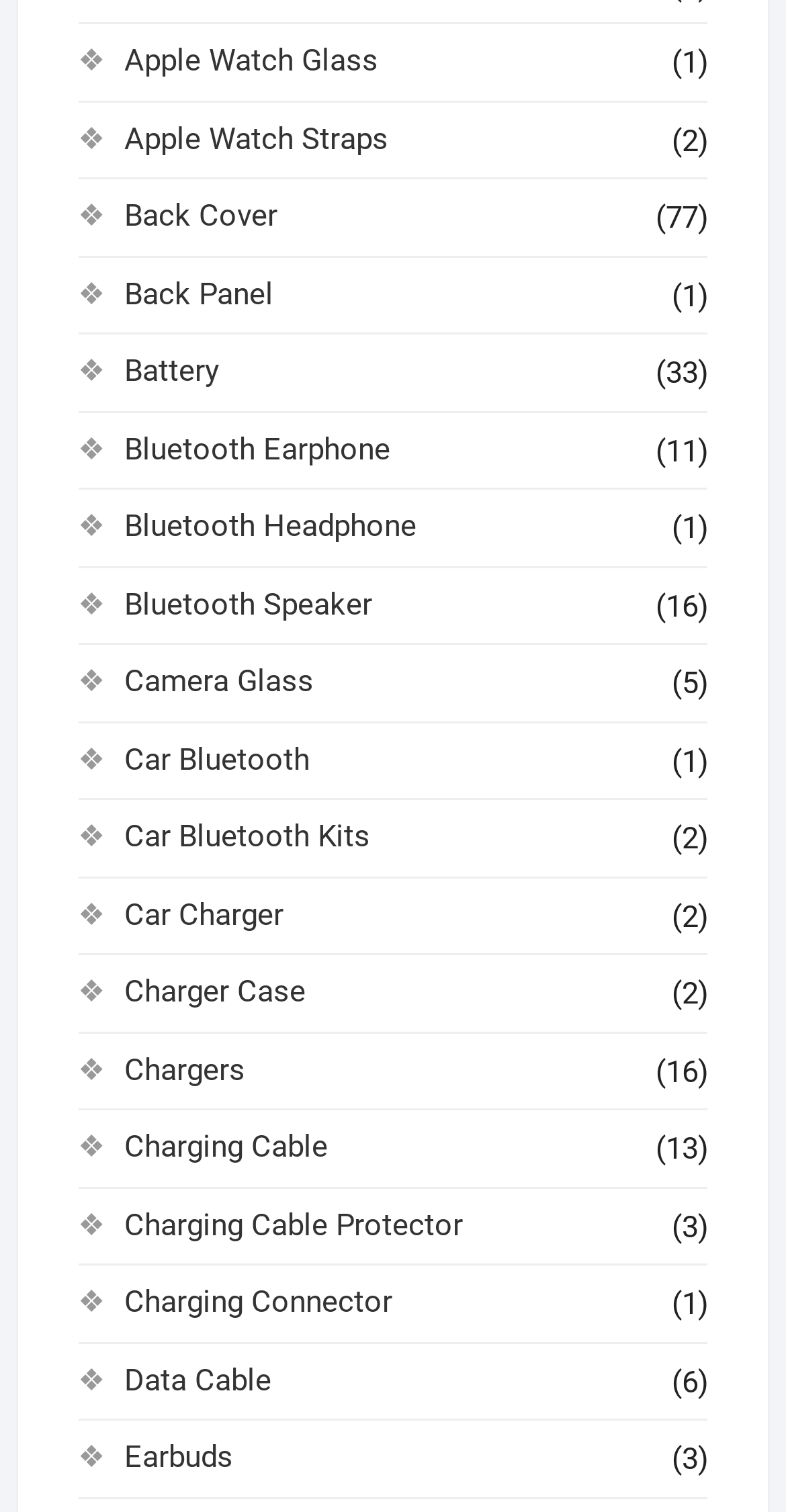Locate the bounding box coordinates of the item that should be clicked to fulfill the instruction: "Explore Bluetooth Earphone".

[0.158, 0.285, 0.497, 0.309]